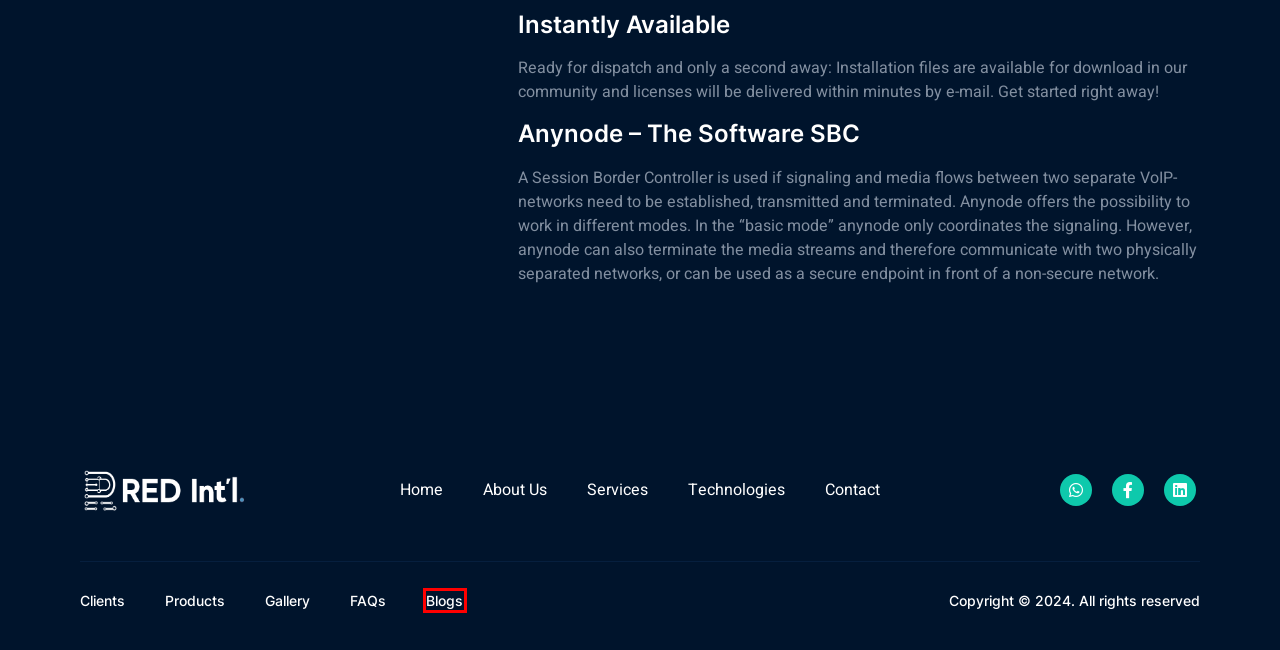You are given a screenshot of a webpage within which there is a red rectangle bounding box. Please choose the best webpage description that matches the new webpage after clicking the selected element in the bounding box. Here are the options:
A. Mitel | Red Intl
B. Technologies | Red Intl
C. Our Clients | Red Intl
D. Blog | Red Intl
E. Gallery | Red Intl
F. Products | Red Intl
G. Services | Red Intl
H. FAQs | Red Intl

D